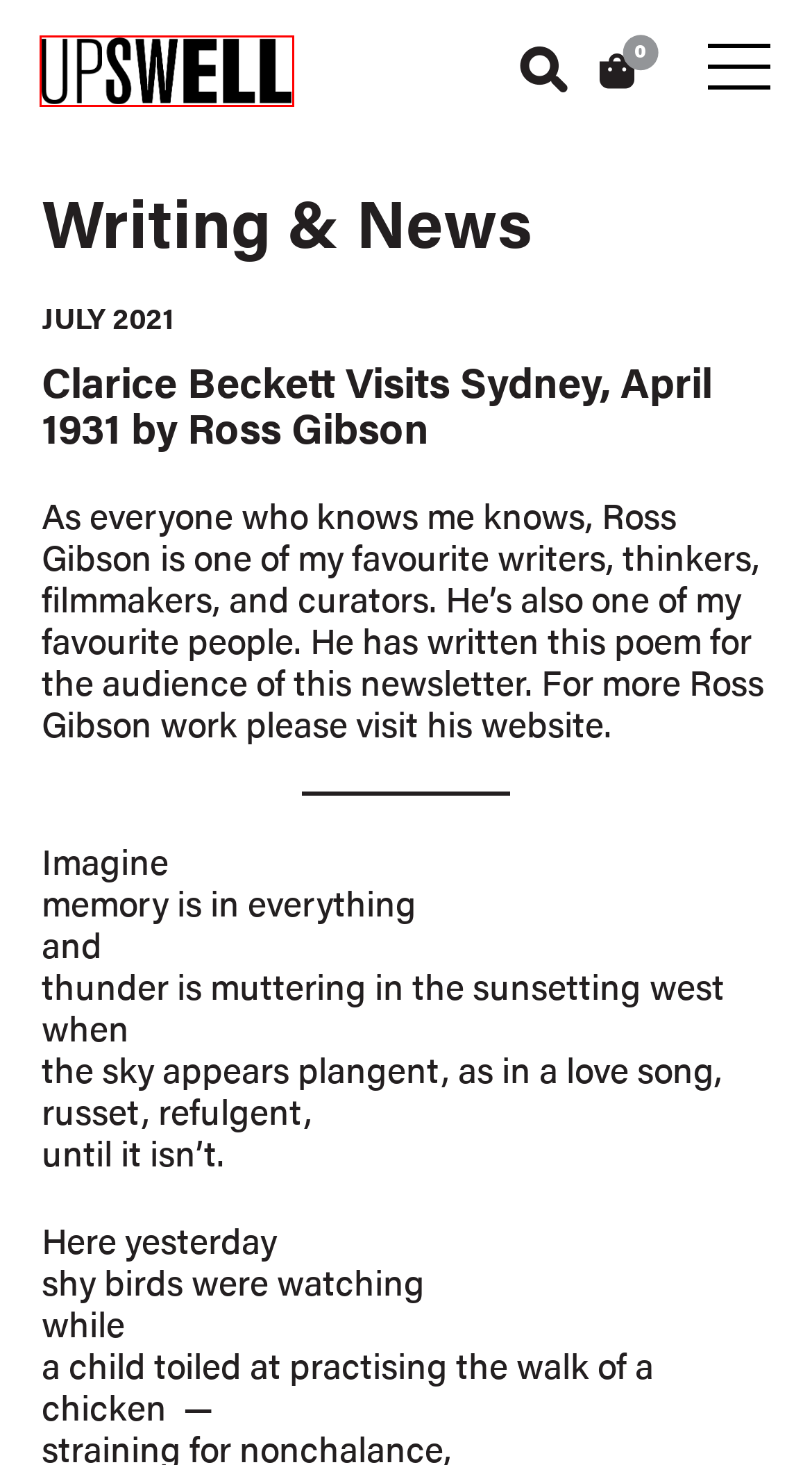Look at the screenshot of a webpage, where a red bounding box highlights an element. Select the best description that matches the new webpage after clicking the highlighted element. Here are the candidates:
A. Upswell - Contact
B. Upswell - Donations
C. Reviews & News Archives - Upswell %
D. Upswell - Terms & Conditions
E. Upswell Publishing - About us
F. Upswell - Books
G. Upswell Publishing - Donate
H. stories - Upswell Distinctive books from Perth, Australia

H